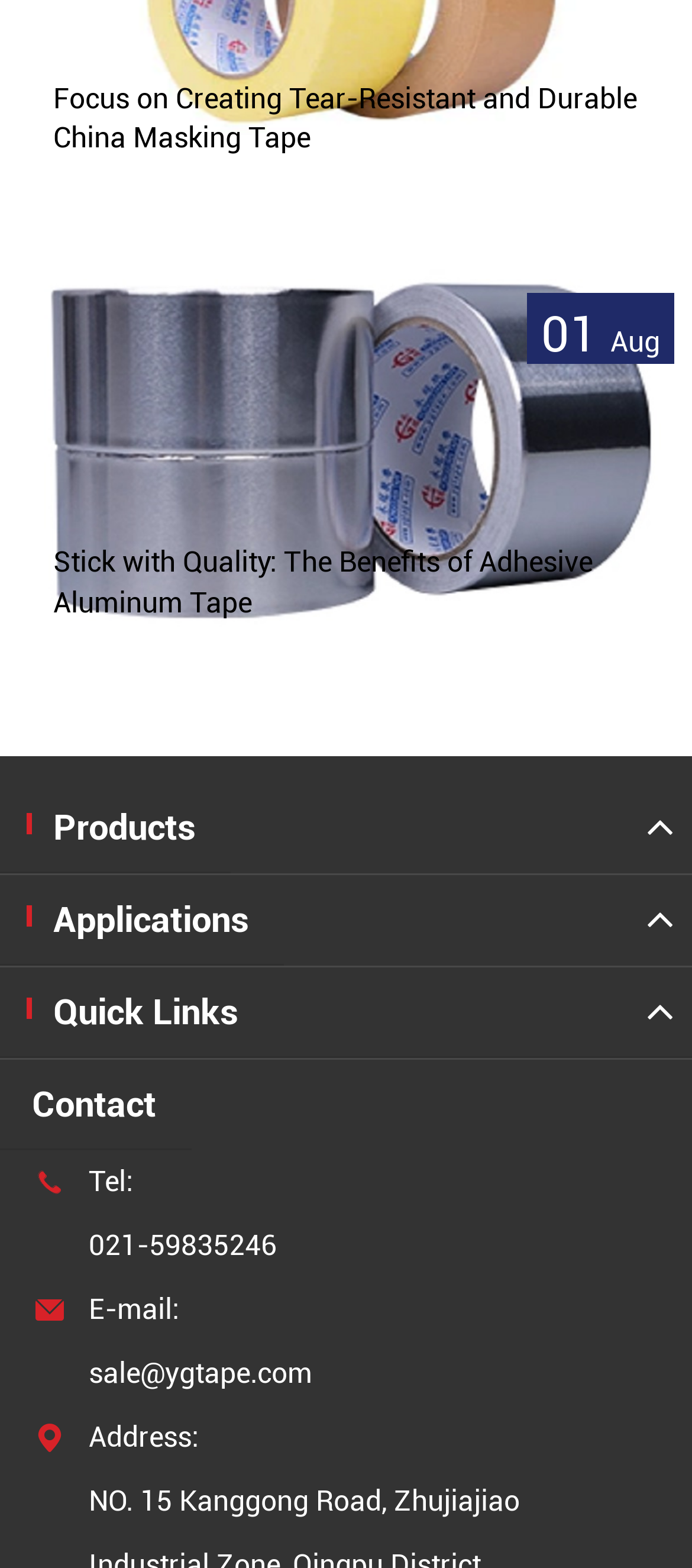Find the bounding box coordinates for the area you need to click to carry out the instruction: "Go to the 'Services' page". The coordinates should be four float numbers between 0 and 1, indicated as [left, top, right, bottom].

None